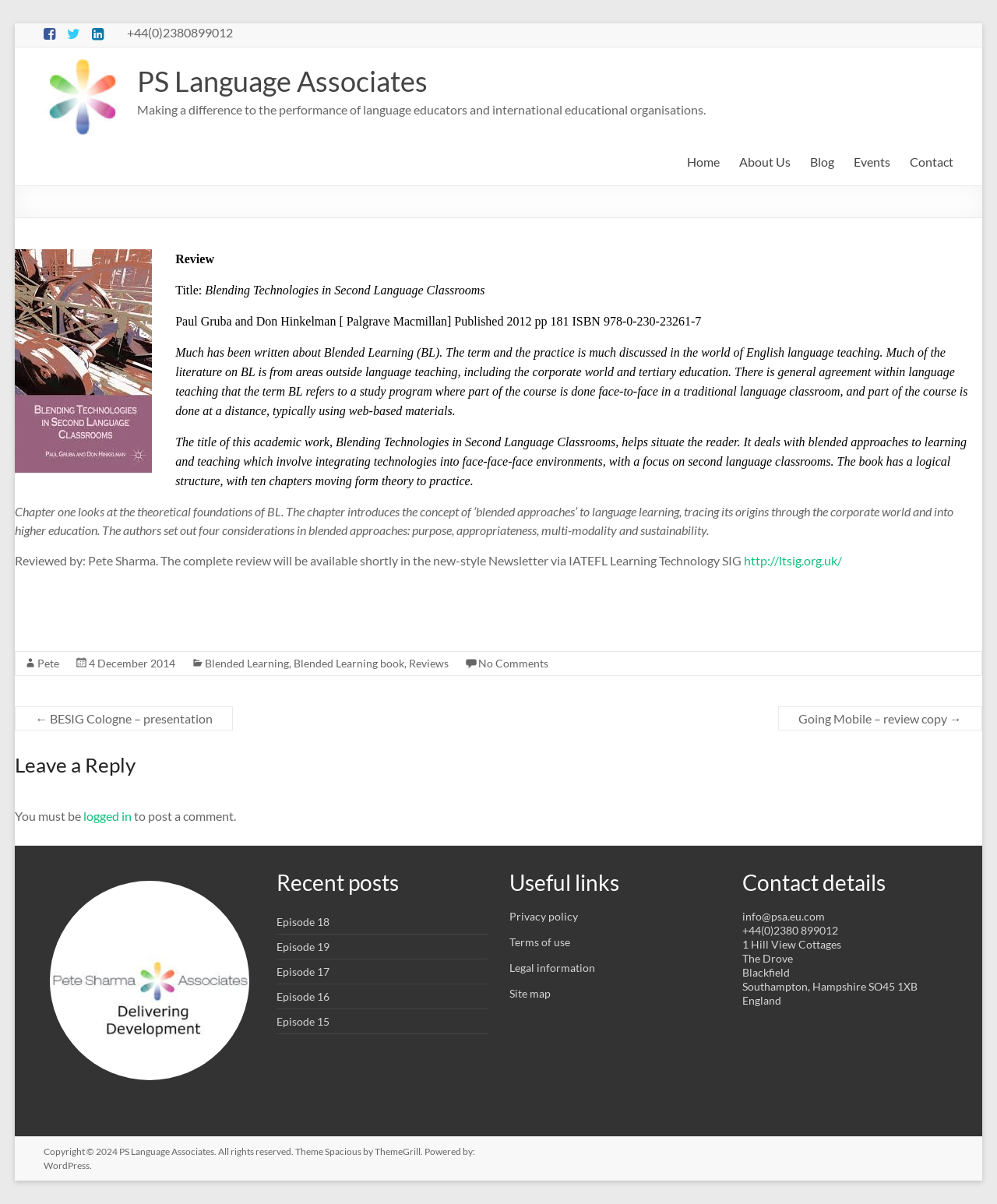Highlight the bounding box coordinates of the element you need to click to perform the following instruction: "Click the 'Contact' link."

[0.912, 0.125, 0.956, 0.144]